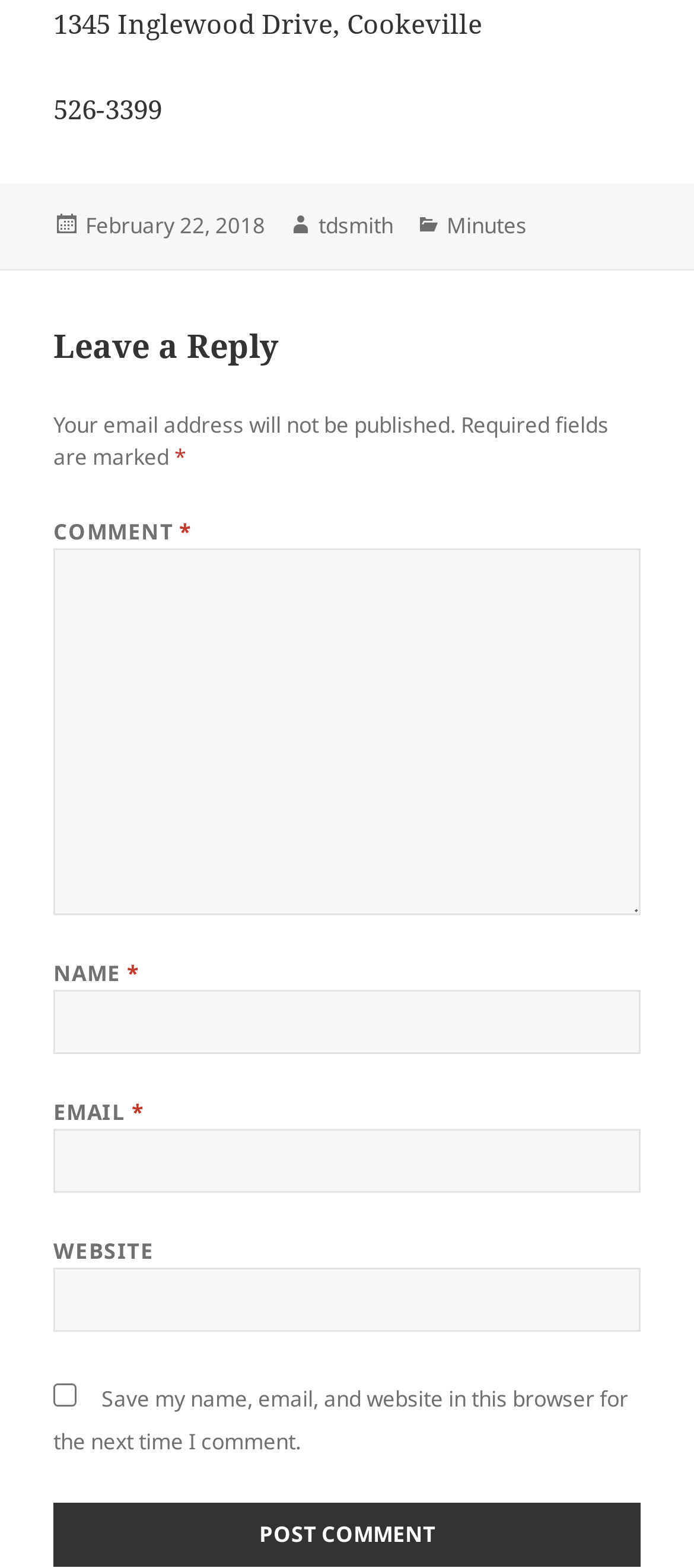Please determine the bounding box coordinates for the element that should be clicked to follow these instructions: "Enter your comment".

[0.077, 0.35, 0.923, 0.583]